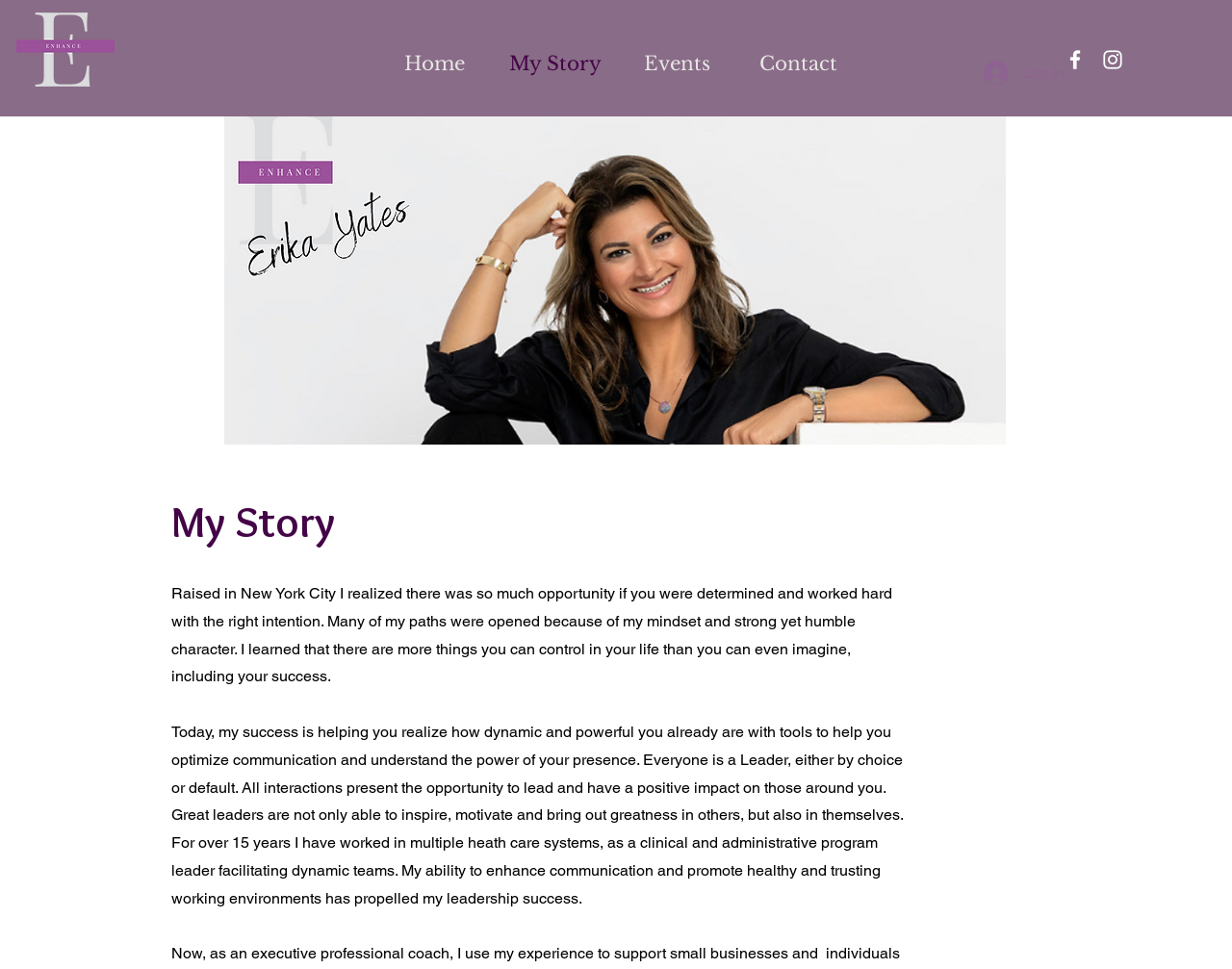What is the main theme of the author's story?
Provide an in-depth answer to the question, covering all aspects.

The main theme of the author's story is about leadership and success, as the author talks about their journey and how they have helped others to realize their potential and become leaders.